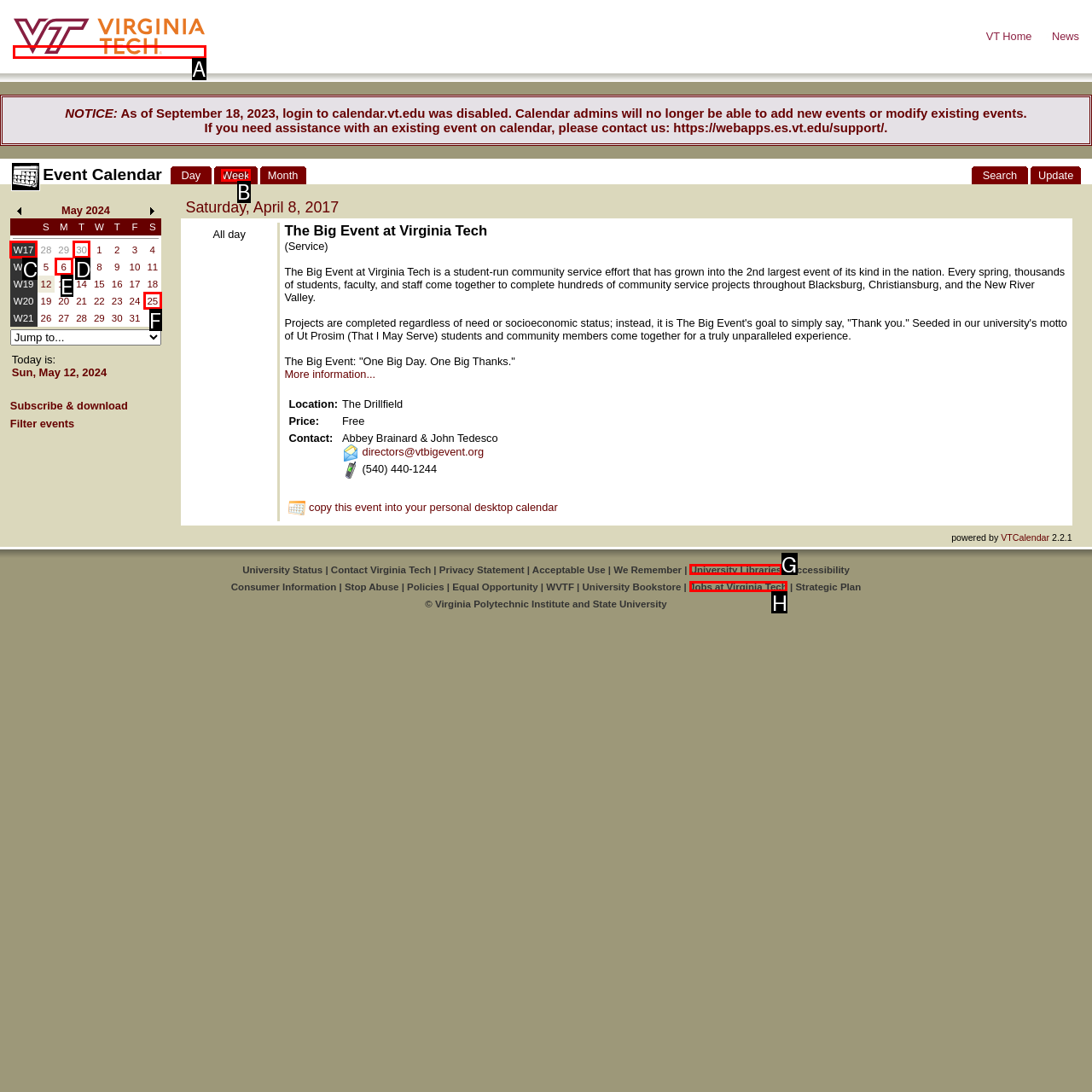Identify which lettered option to click to carry out the task: Switch to Week view. Provide the letter as your answer.

B